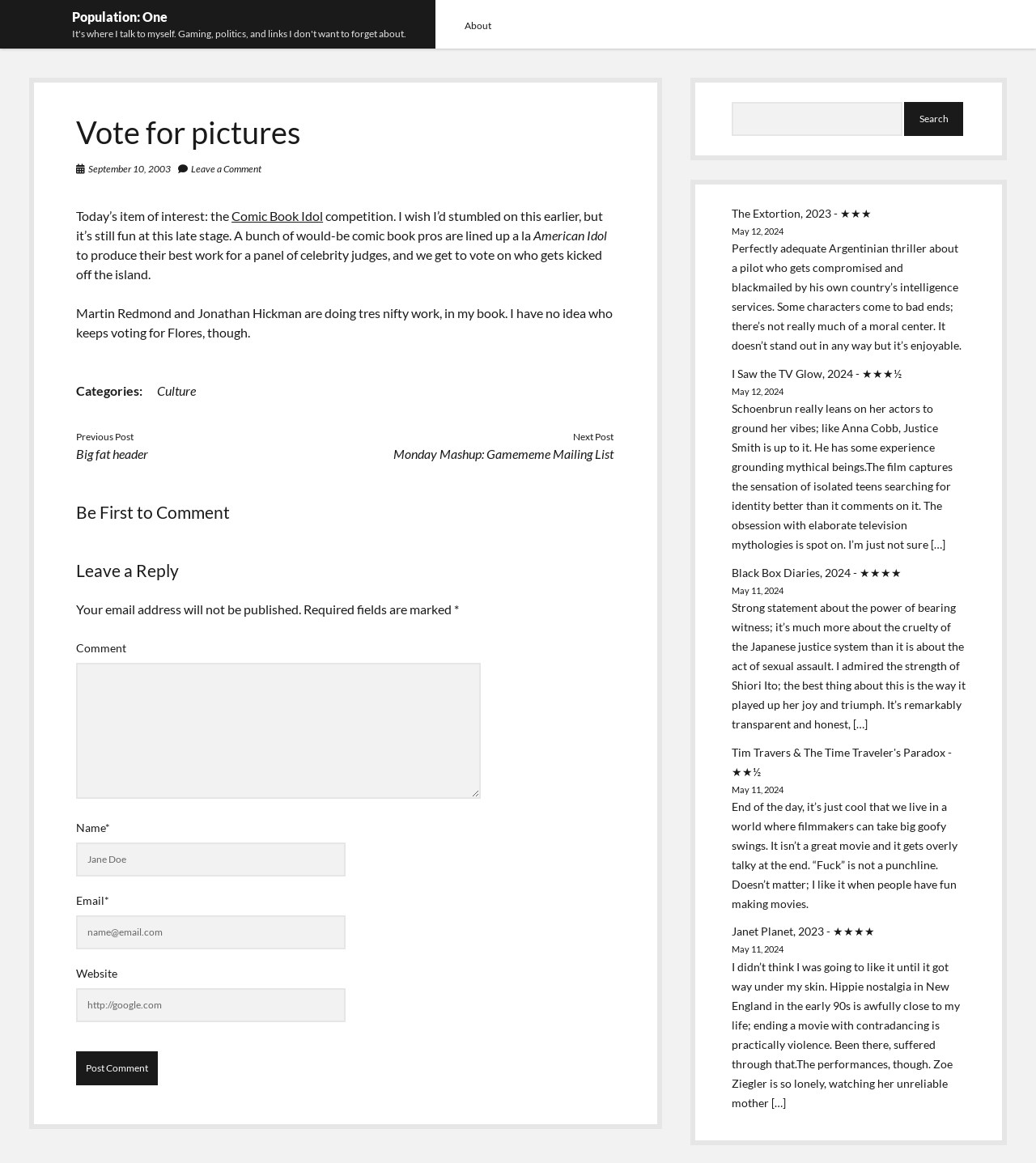Calculate the bounding box coordinates of the UI element given the description: "Janet Planet, 2023 - ★★★★".

[0.706, 0.795, 0.845, 0.807]